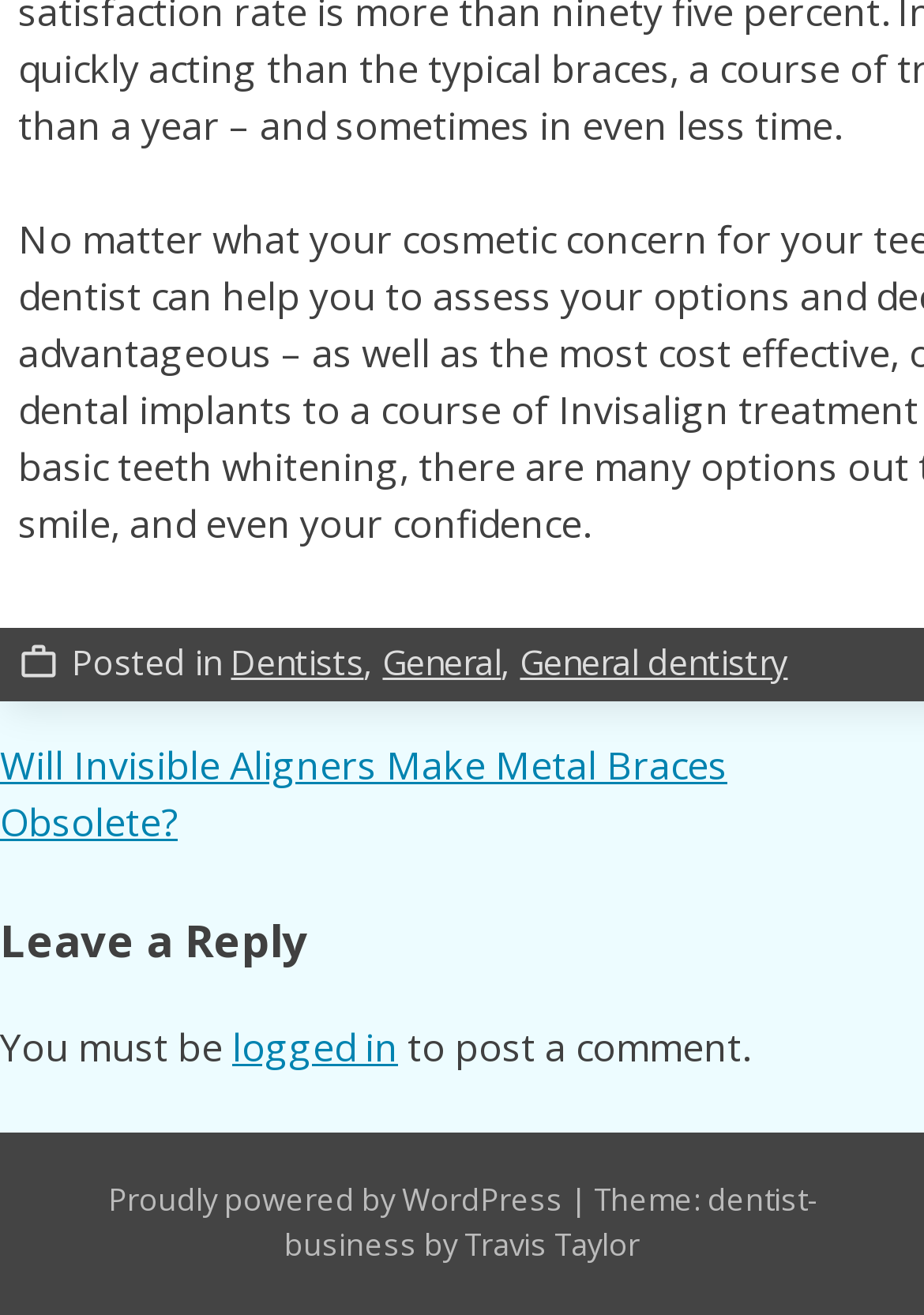Based on the image, provide a detailed and complete answer to the question: 
What is required to post a comment?

The requirement to post a comment can be determined by looking at the text 'You must be logged in to post a comment.' which indicates that a user needs to be logged in to post a comment.